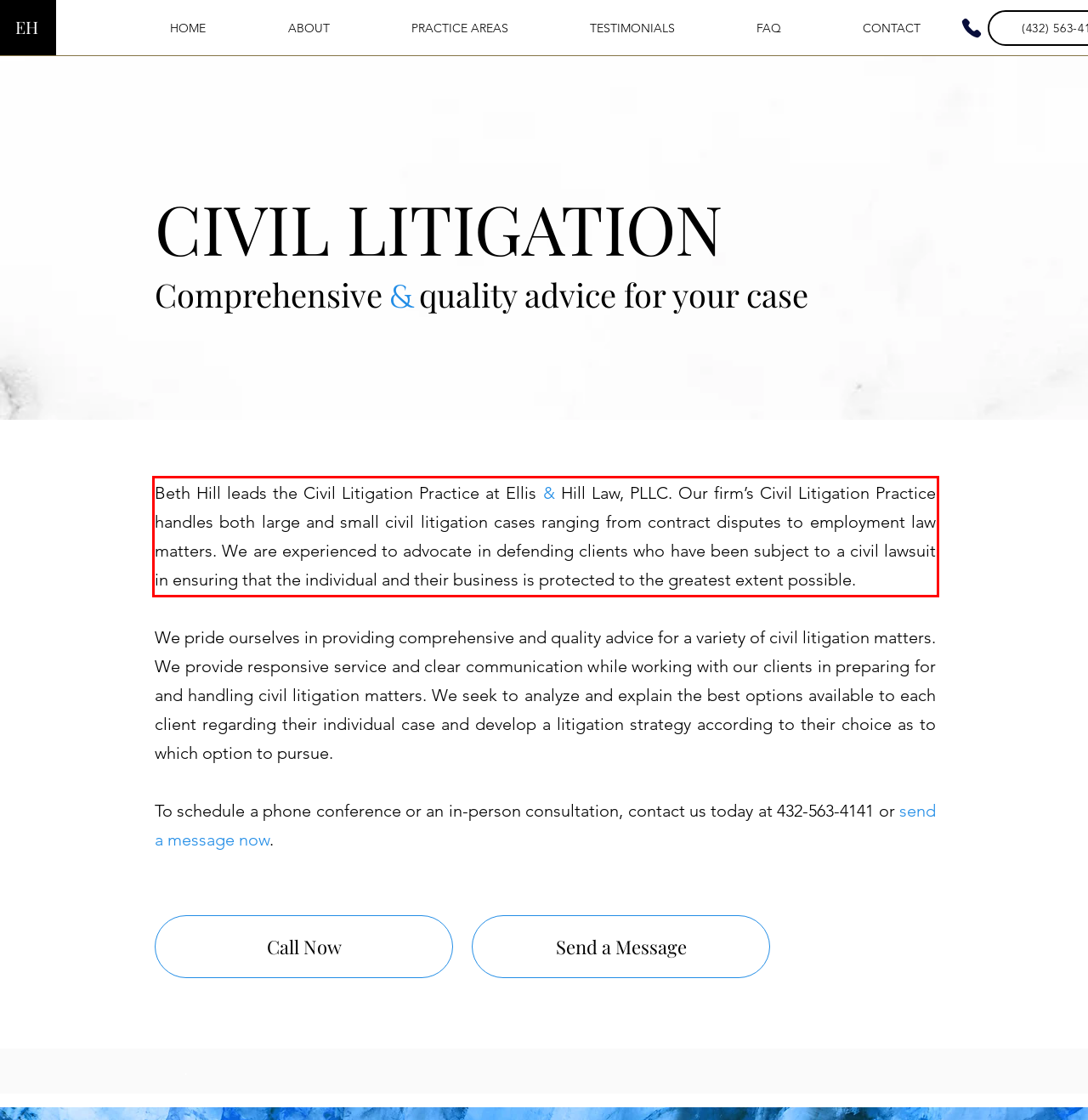Please analyze the screenshot of a webpage and extract the text content within the red bounding box using OCR.

Beth Hill leads the Civil Litigation Practice at Ellis & Hill Law, PLLC. Our firm’s Civil Litigation Practice handles both large and small civil litigation cases ranging from contract disputes to employment law matters. We are experienced to advocate in defending clients who have been subject to a civil lawsuit in ensuring that the individual and their business is protected to the greatest extent possible.